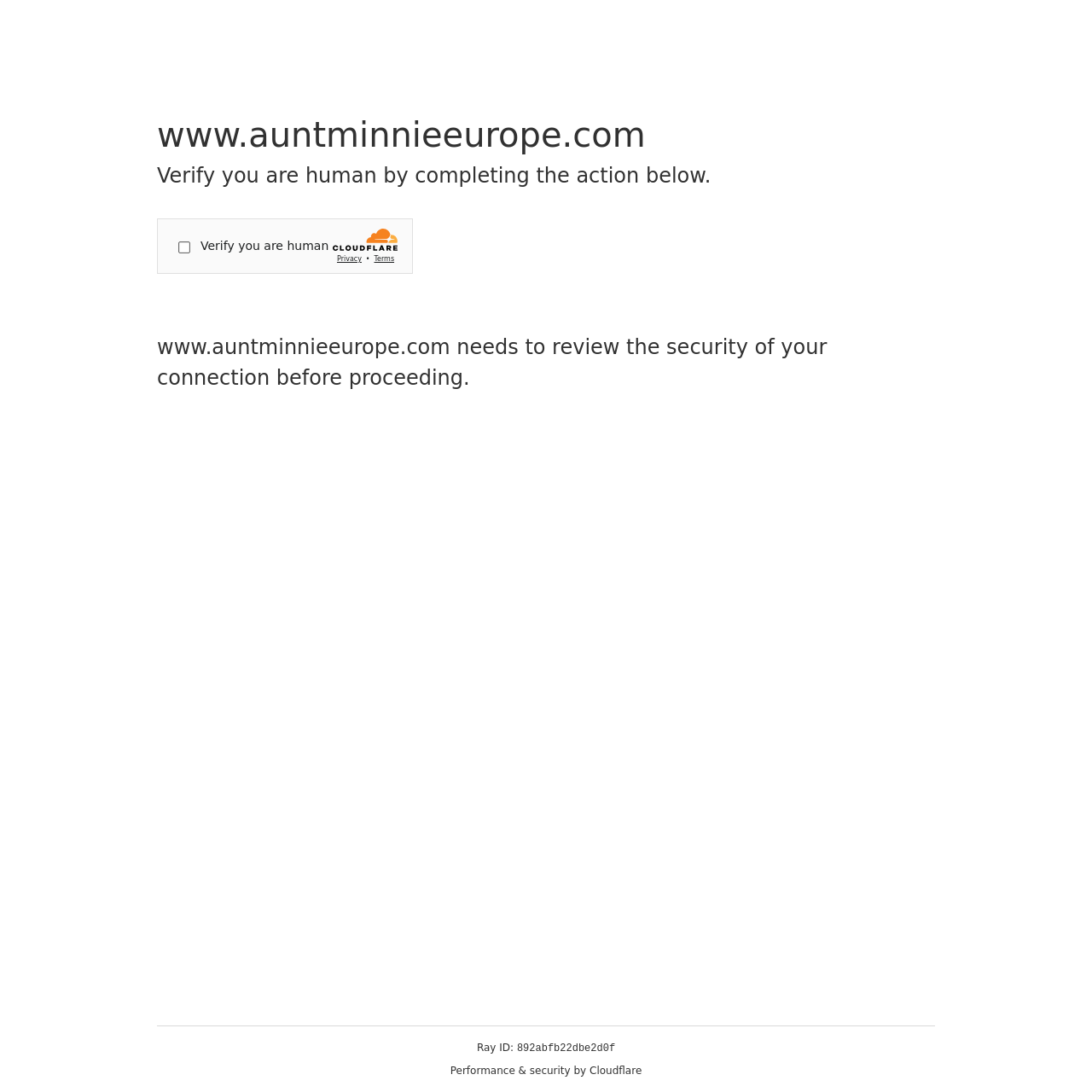What is the ID of the Ray?
Please ensure your answer to the question is detailed and covers all necessary aspects.

The ID of the Ray is '892abfb22dbe2d0f', which is displayed at the bottom of the webpage, along with the text 'Ray ID:'